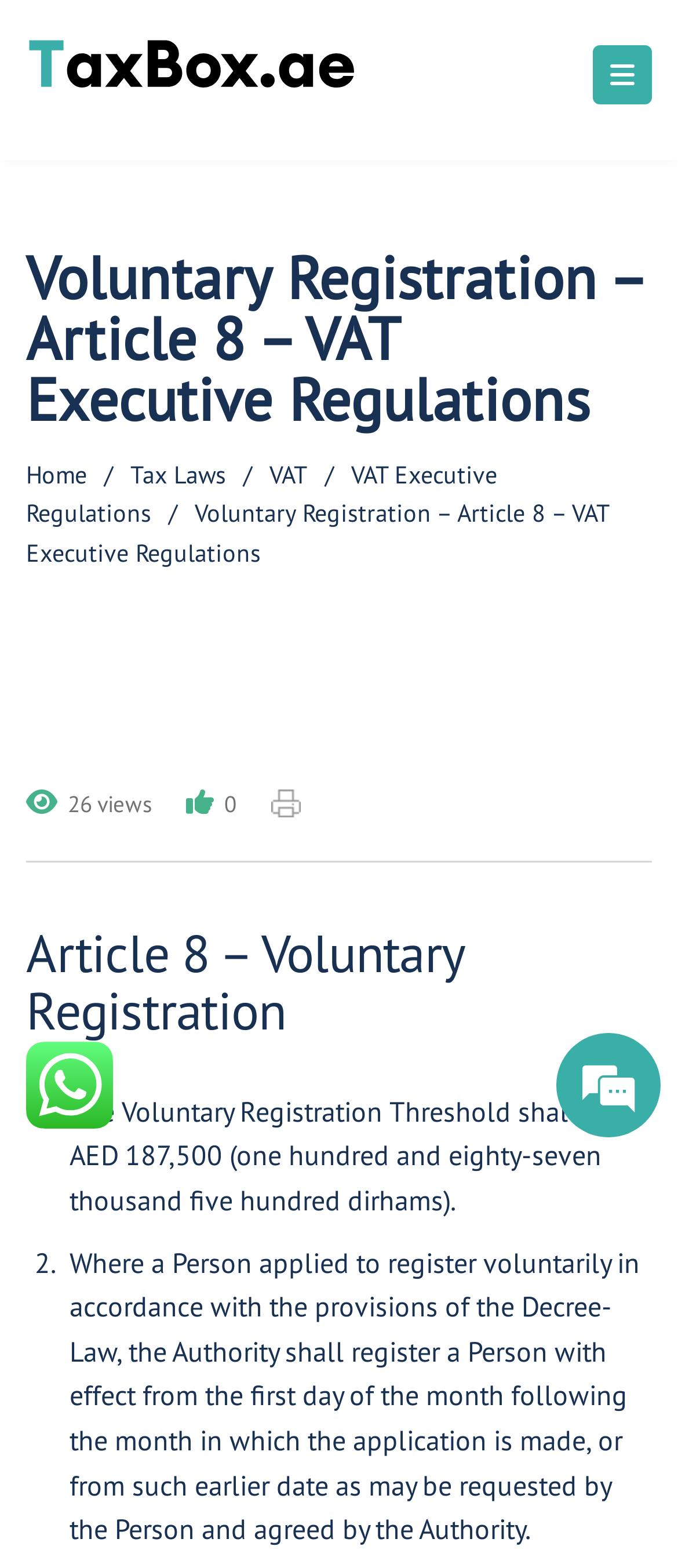Locate and provide the bounding box coordinates for the HTML element that matches this description: "alt="TaxBox.ae"".

[0.0, 0.017, 0.591, 0.074]